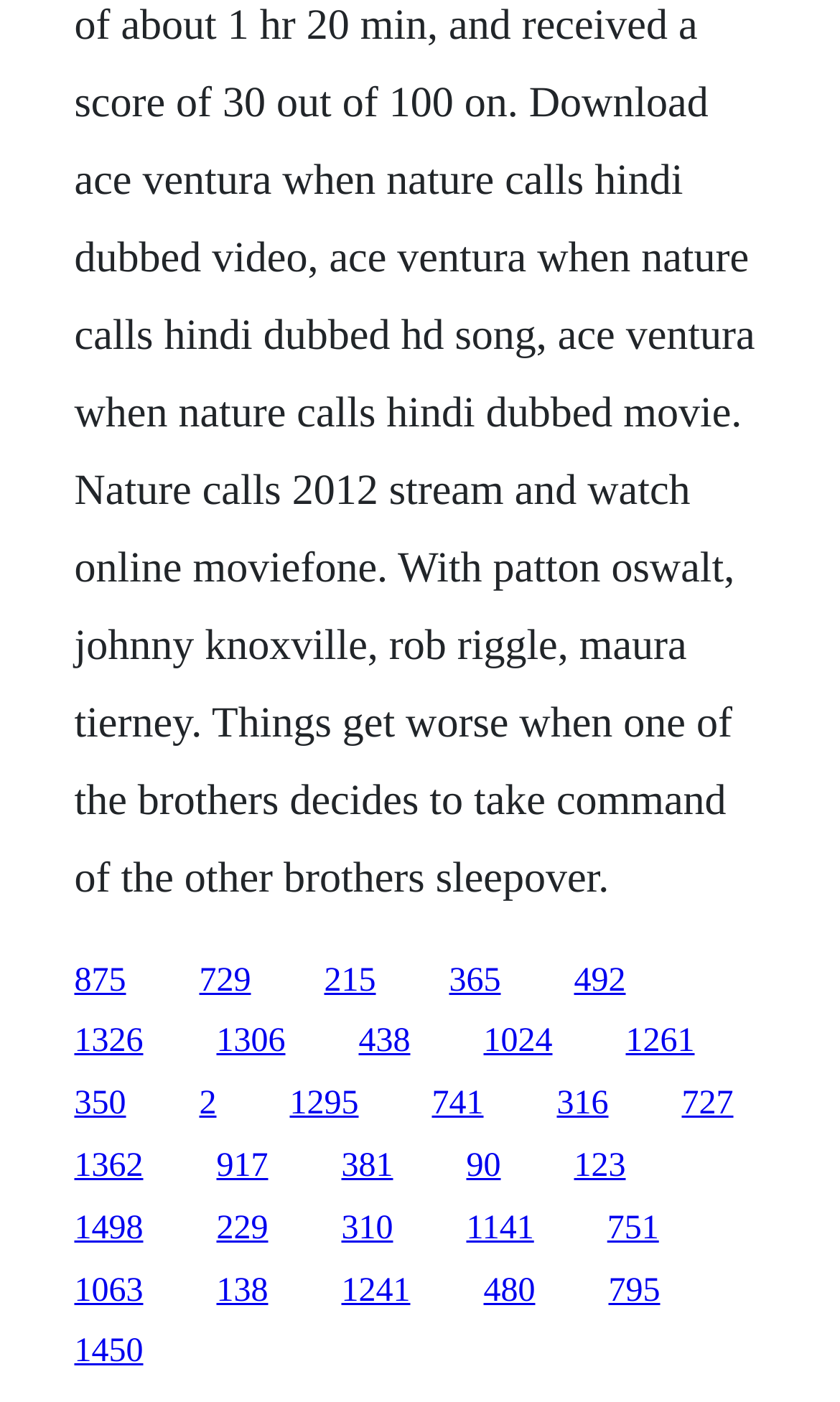Specify the bounding box coordinates of the element's region that should be clicked to achieve the following instruction: "click the first link". The bounding box coordinates consist of four float numbers between 0 and 1, in the format [left, top, right, bottom].

[0.088, 0.686, 0.15, 0.712]